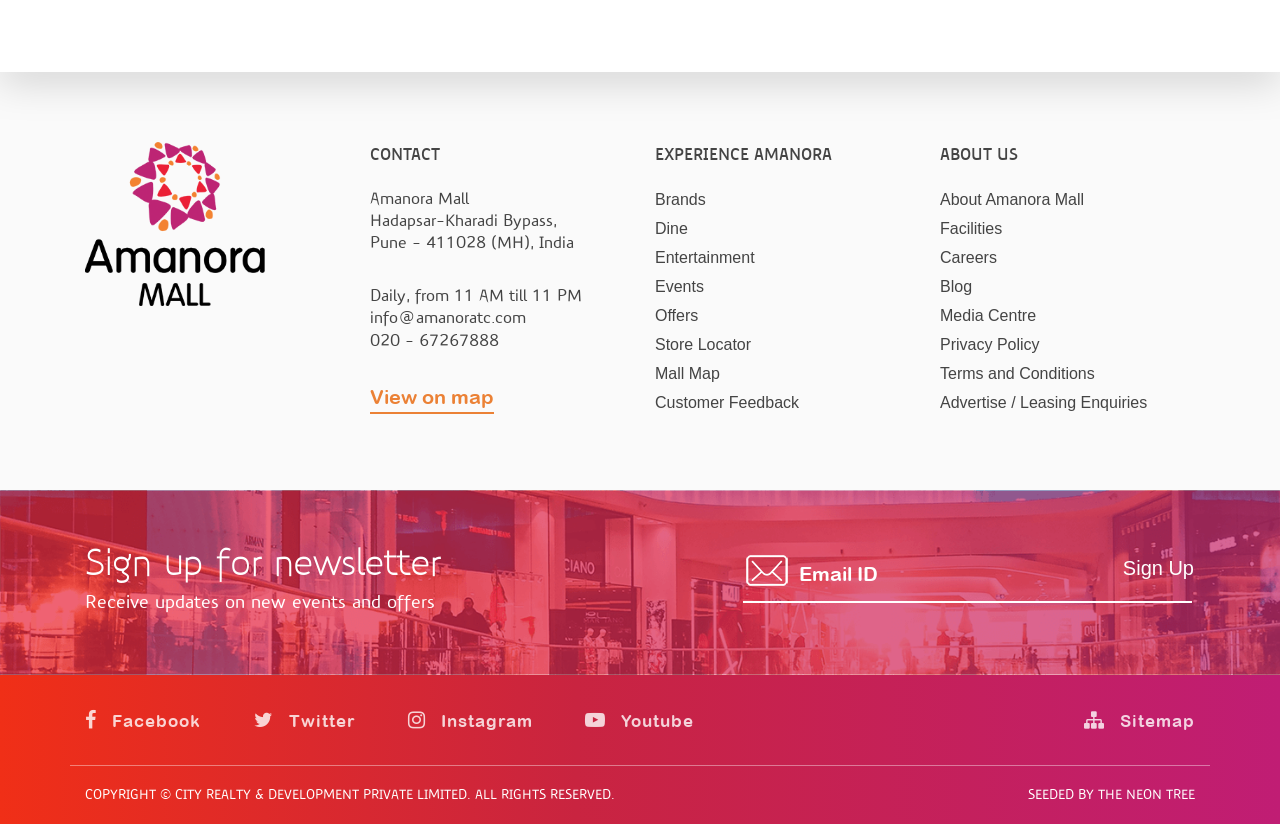For the given element description Seeded By The Neon Tree, determine the bounding box coordinates of the UI element. The coordinates should follow the format (top-left x, top-left y, bottom-right x, bottom-right y) and be within the range of 0 to 1.

[0.803, 0.954, 0.934, 0.975]